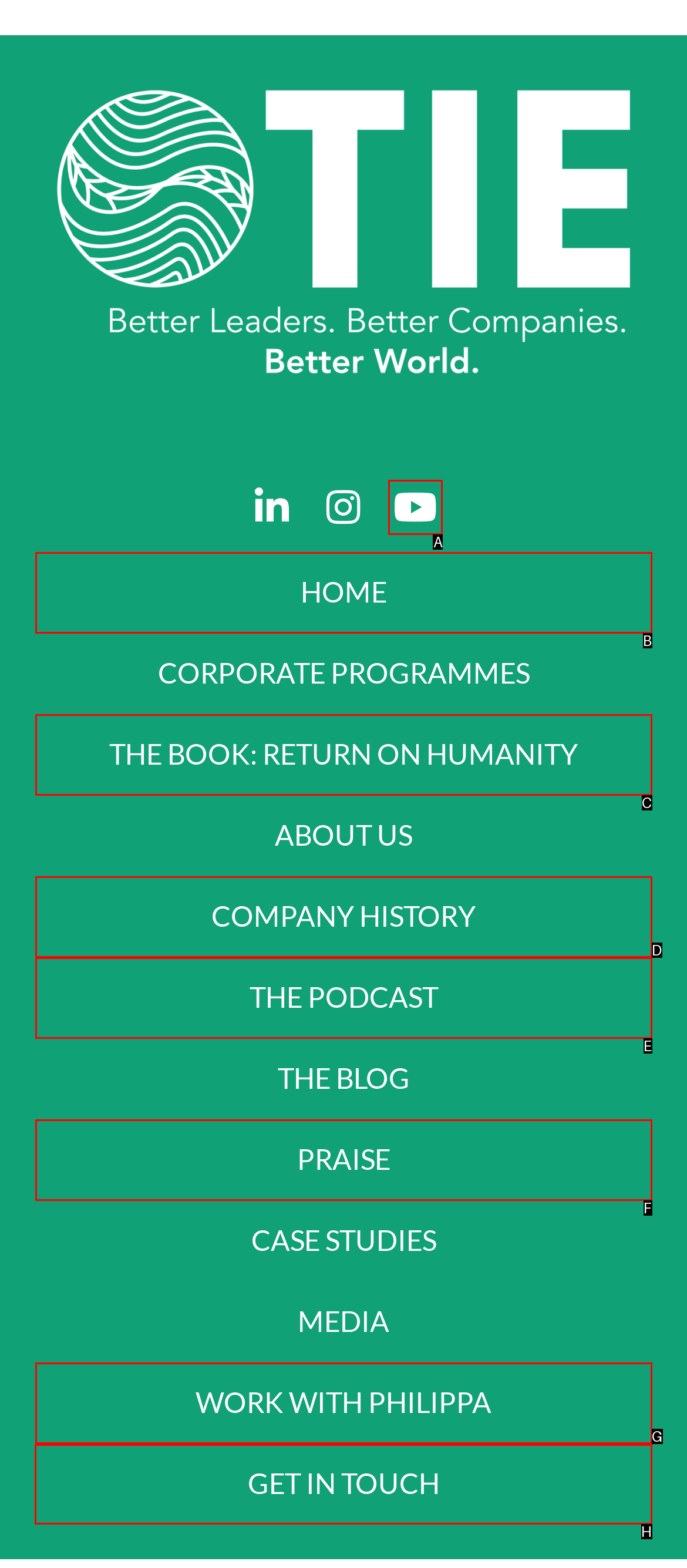Indicate which HTML element you need to click to complete the task: Get in touch. Provide the letter of the selected option directly.

H